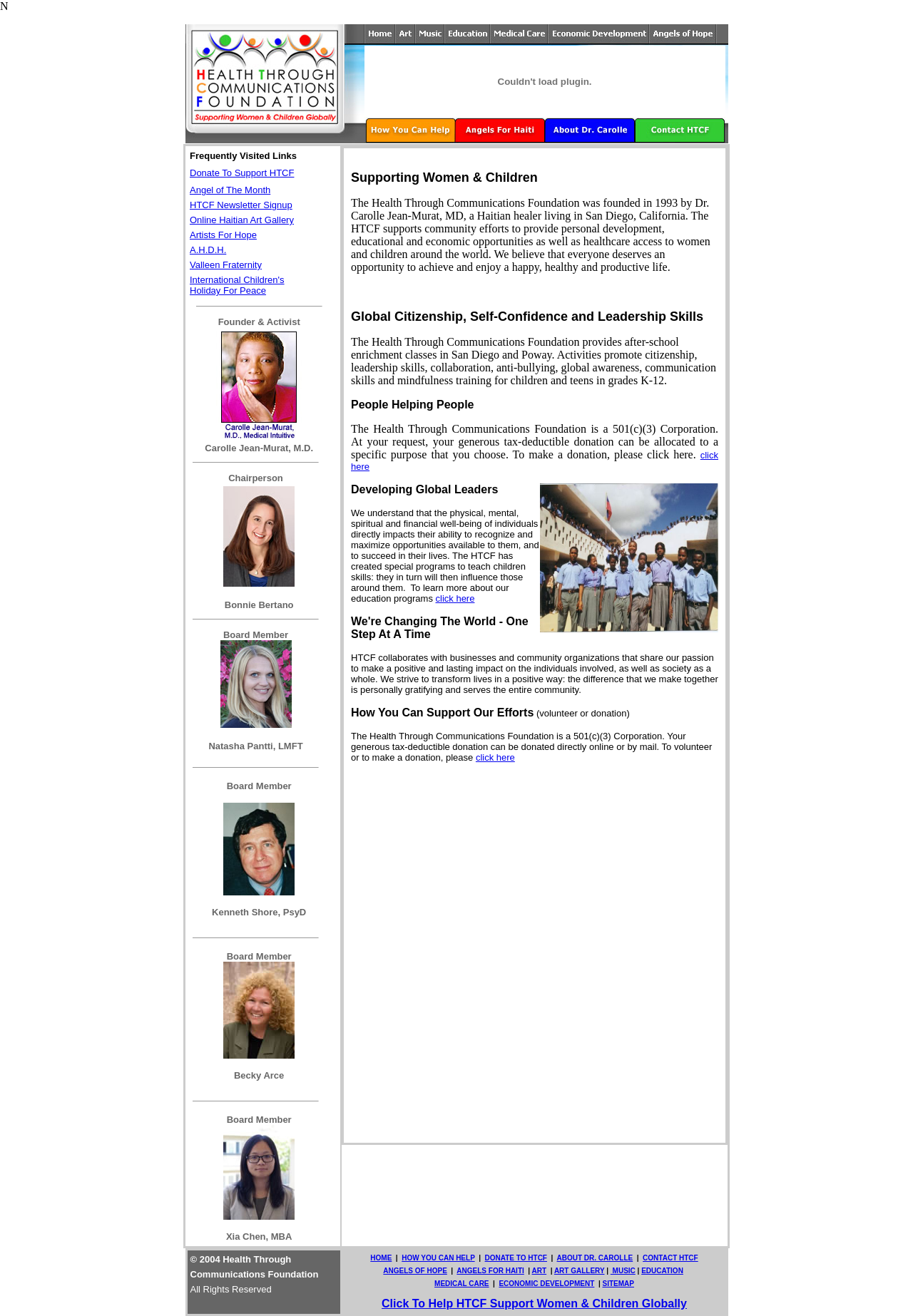Respond to the following question with a brief word or phrase:
What is the name of the foundation?

Health Through Communications Foundation